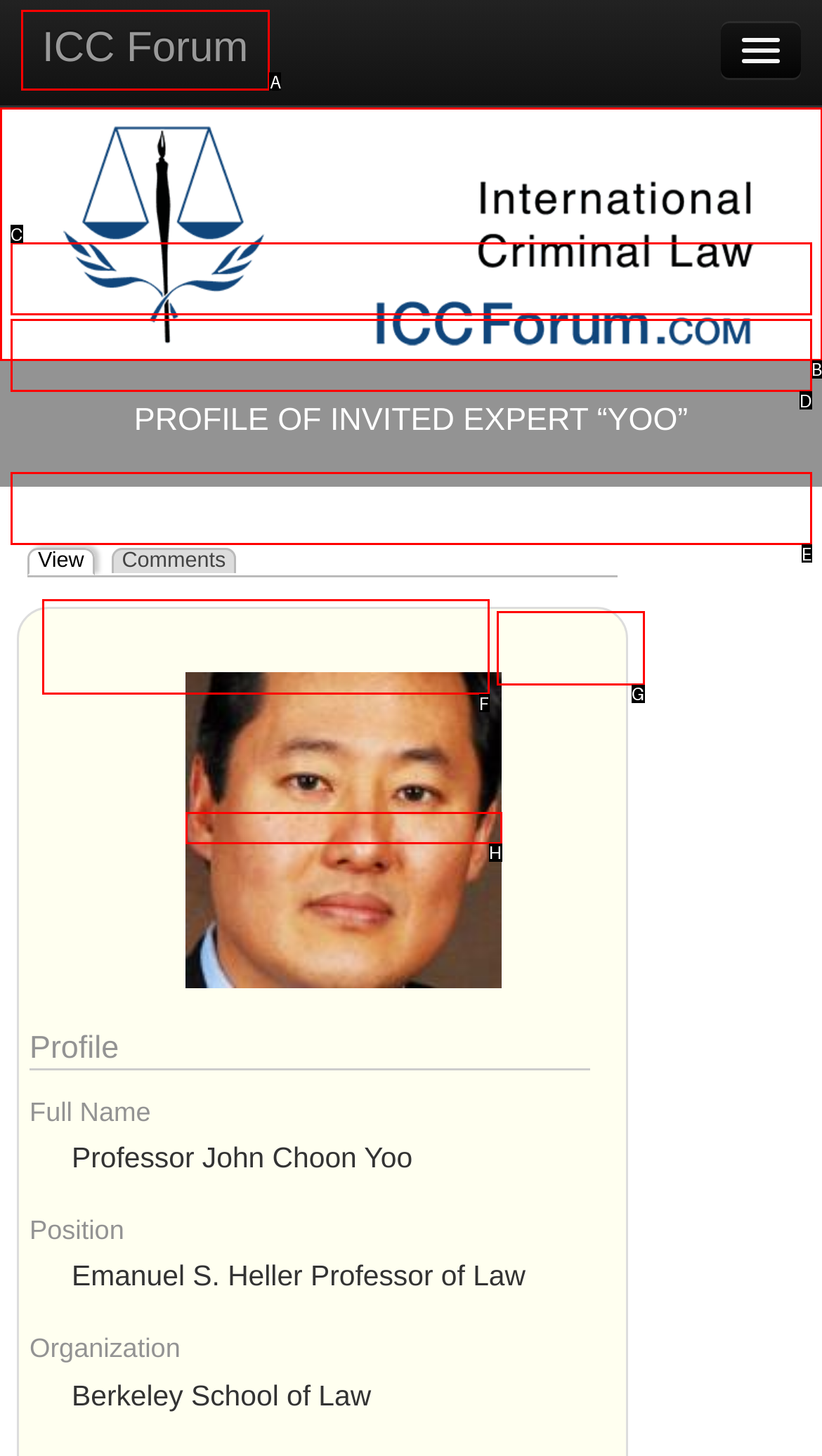Which option should be clicked to execute the task: Go to the ICC Forum?
Reply with the letter of the chosen option.

A